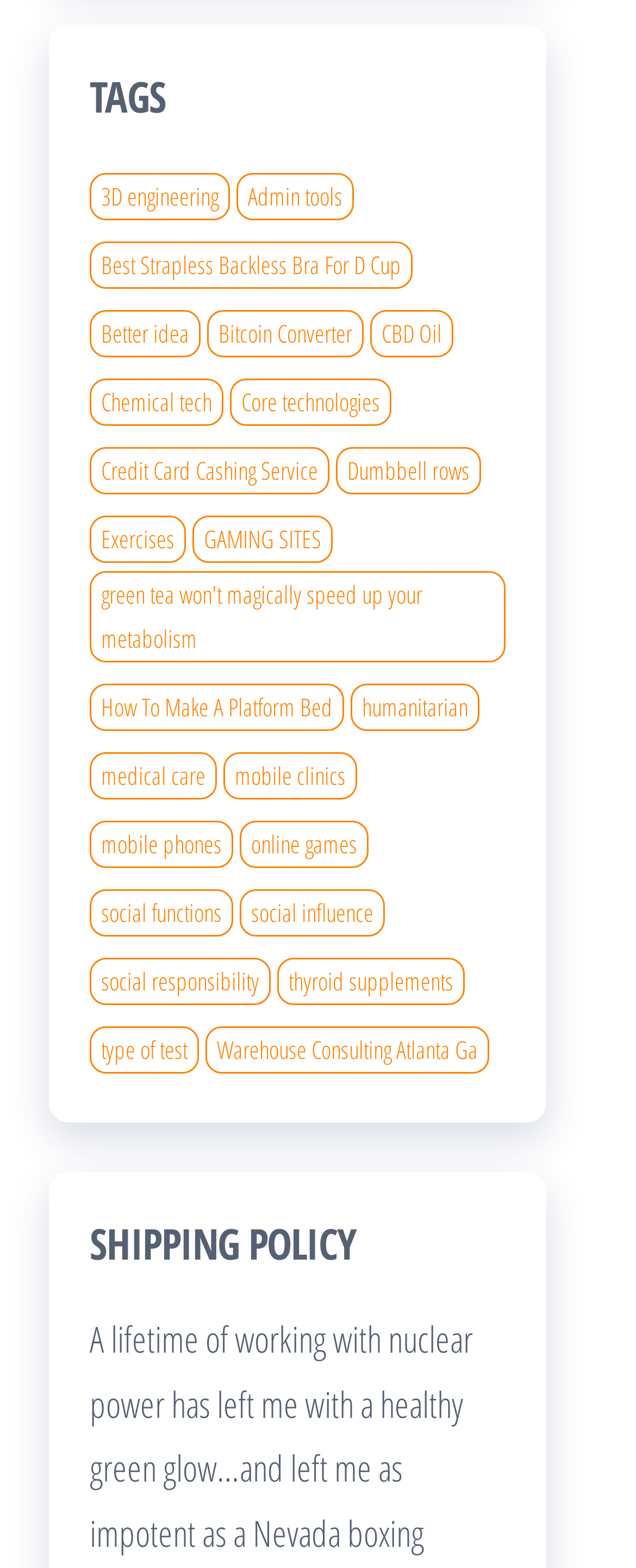Locate the bounding box coordinates of the area you need to click to fulfill this instruction: 'Click on 3D engineering'. The coordinates must be in the form of four float numbers ranging from 0 to 1: [left, top, right, bottom].

[0.141, 0.11, 0.362, 0.14]